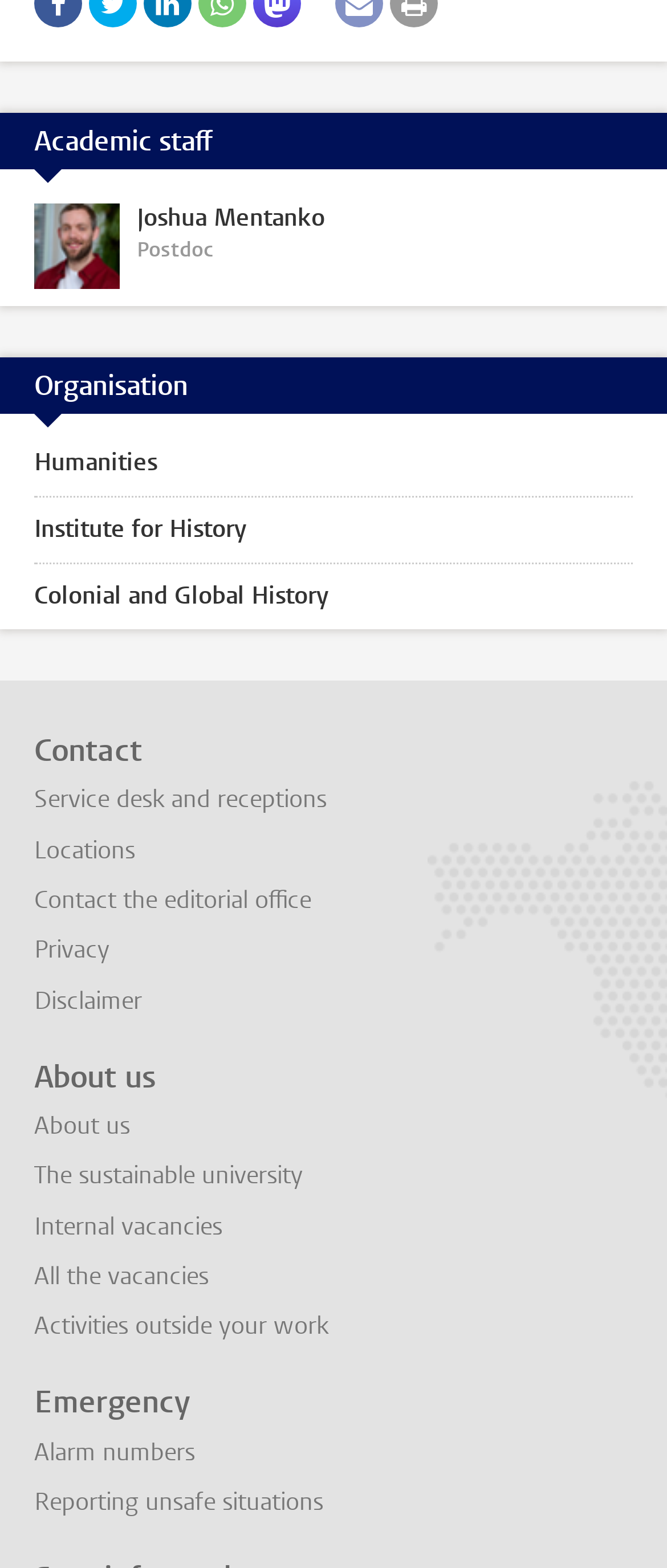Can you find the bounding box coordinates for the element to click on to achieve the instruction: "View Joshua Mentanko's profile"?

[0.0, 0.119, 1.0, 0.195]